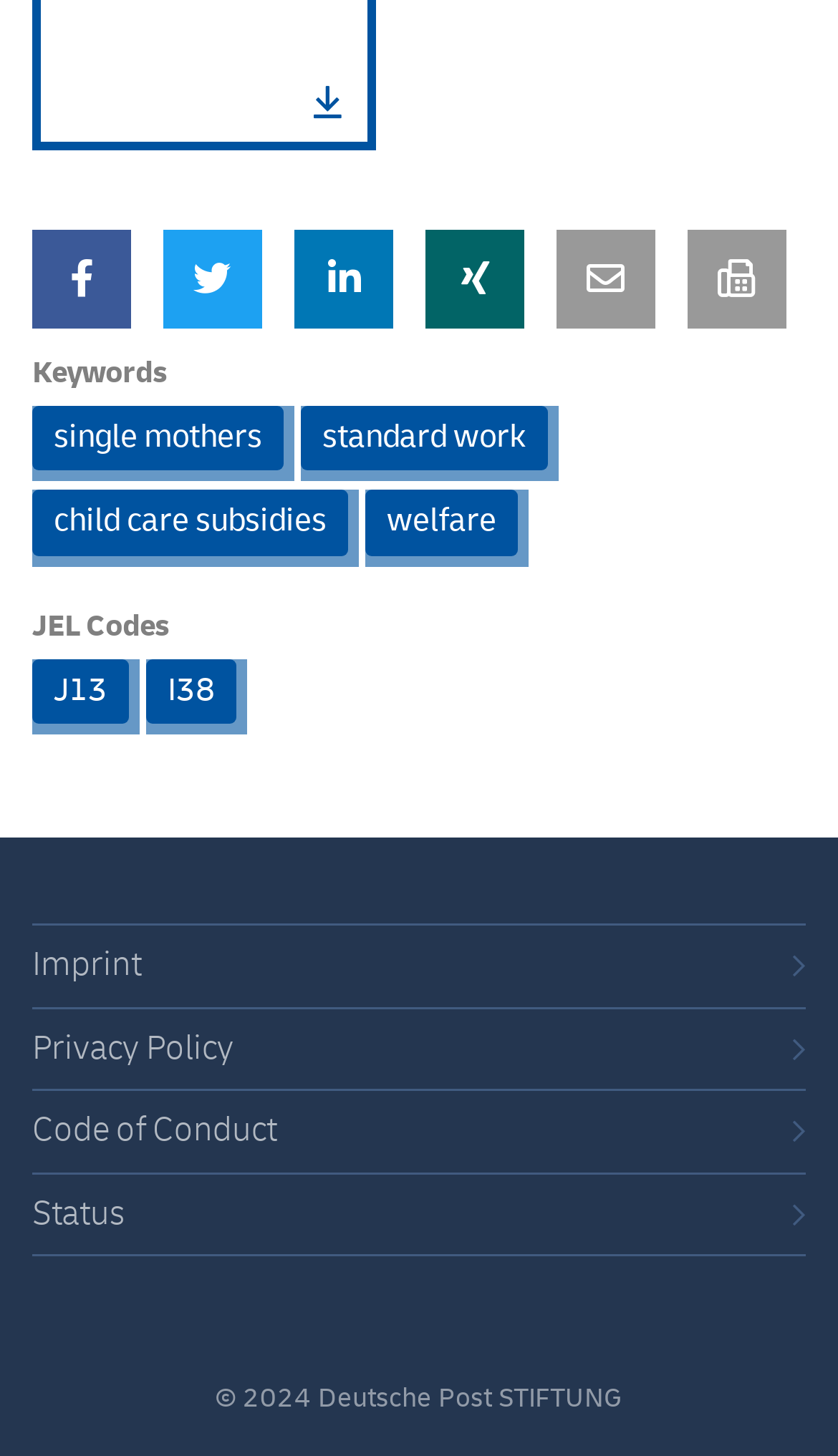Use a single word or phrase to respond to the question:
What are the keywords related to the content?

single mothers, standard work, child care subsidies, welfare